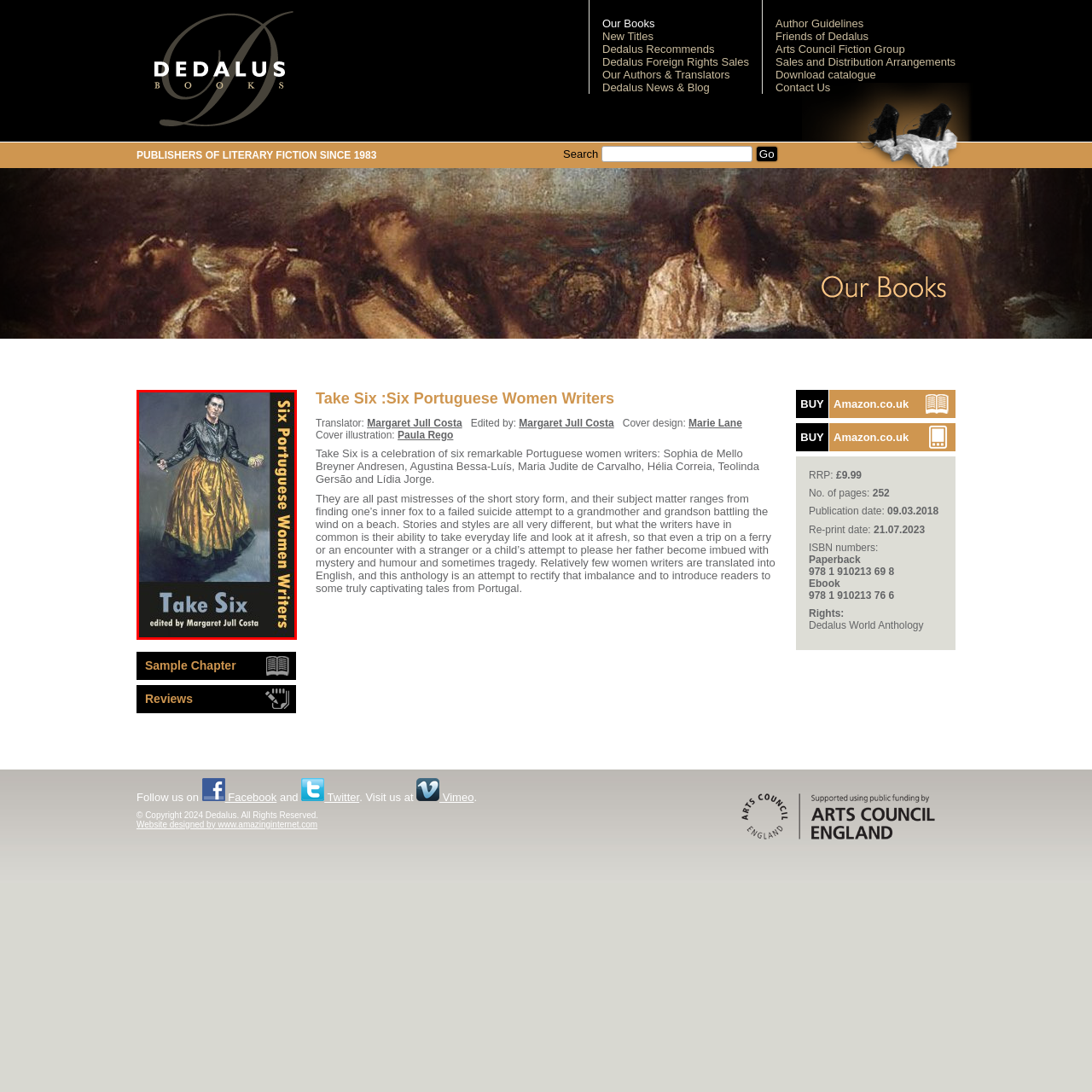What is the woman in the cover art holding in one hand?
Analyze the image surrounded by the red bounding box and provide a thorough answer.

According to the caption, the woman in the cover art is holding a small bouquet in one hand, which is a symbolic representation of the themes and stories contained within the book.